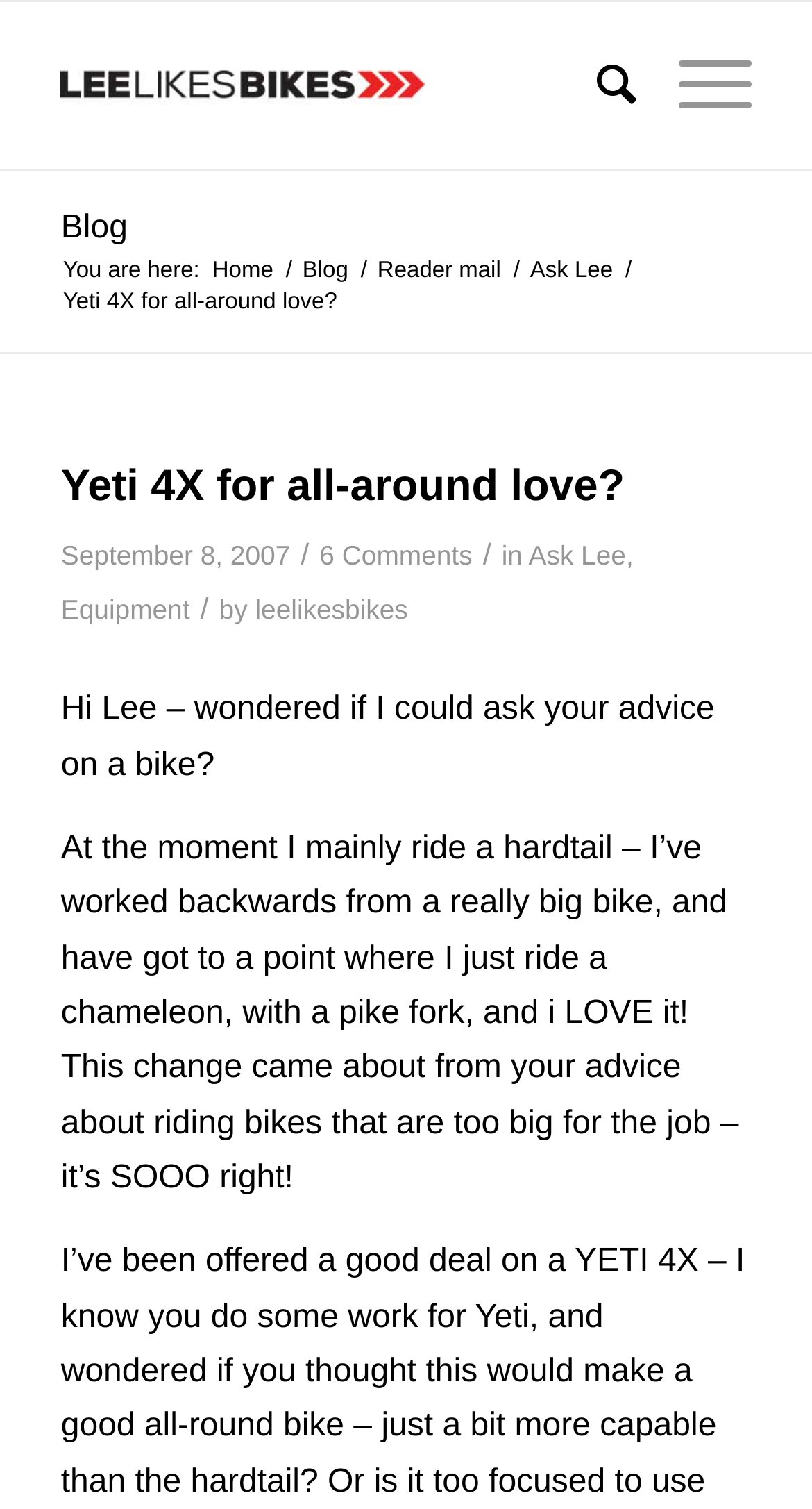Bounding box coordinates are to be given in the format (top-left x, top-left y, bottom-right x, bottom-right y). All values must be floating point numbers between 0 and 1. Provide the bounding box coordinate for the UI element described as: alt="Lee Likes Bikes" title="leelikesbikeslogoheader"

[0.075, 0.001, 0.755, 0.112]